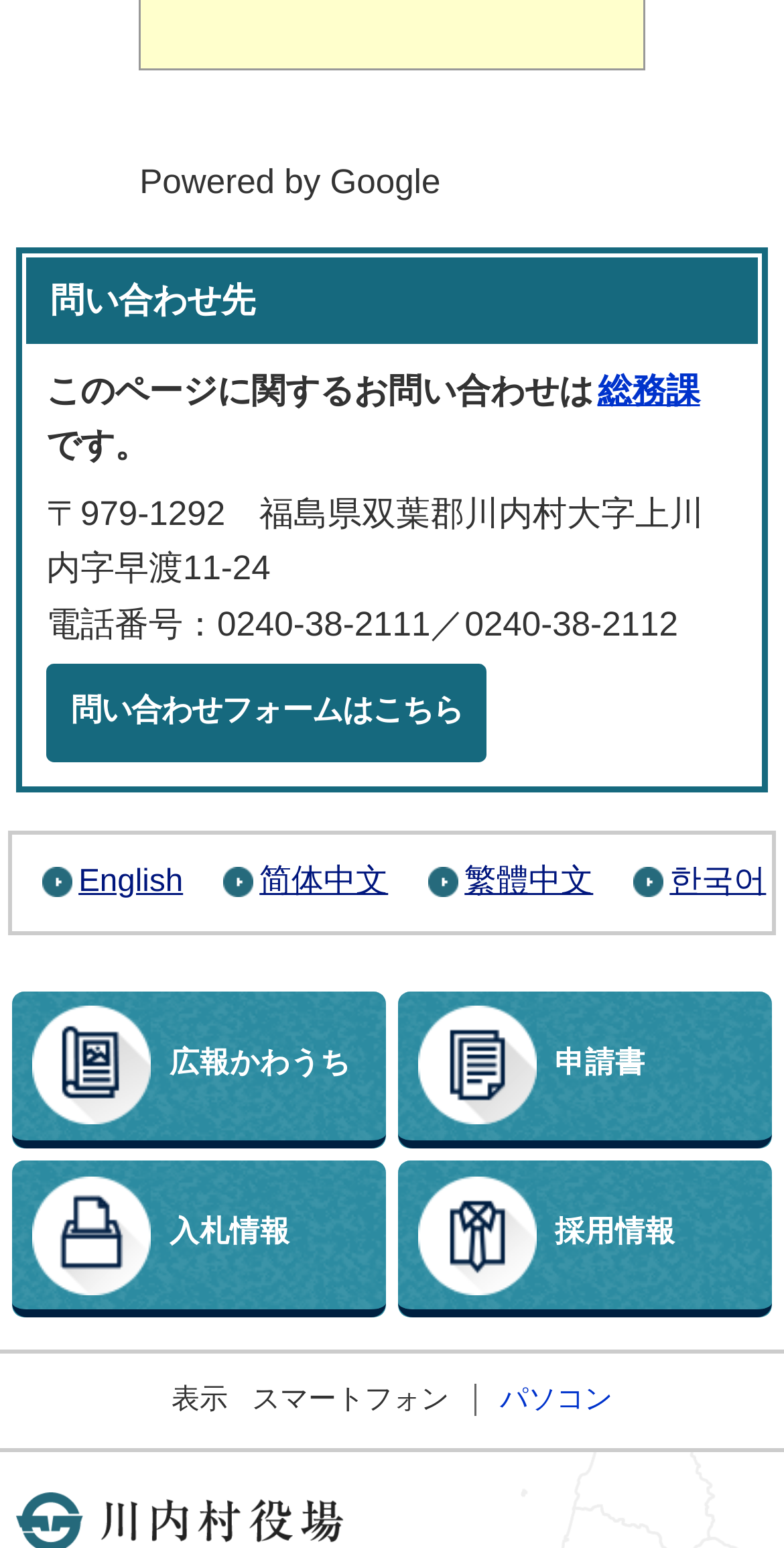Locate the bounding box coordinates of the element's region that should be clicked to carry out the following instruction: "View the English version of the website". The coordinates need to be four float numbers between 0 and 1, i.e., [left, top, right, bottom].

[0.1, 0.559, 0.233, 0.581]